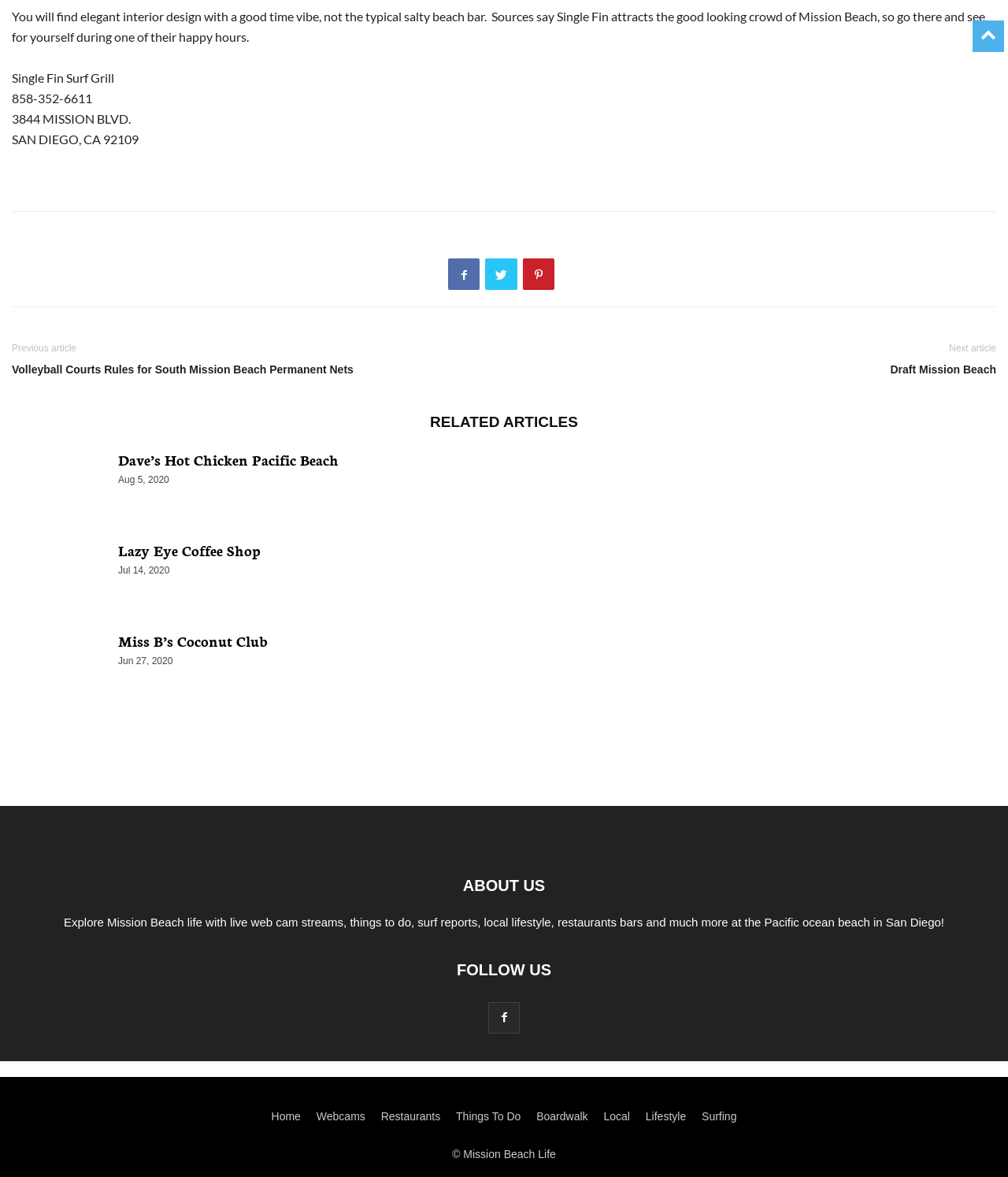What social media platforms can you follow Mission Beach Life on?
Using the information from the image, answer the question thoroughly.

The webpage has a complementary section with ID 122 which contains links to follow Mission Beach Life on three social media platforms, represented by icons with OCR text '', '', and ''.